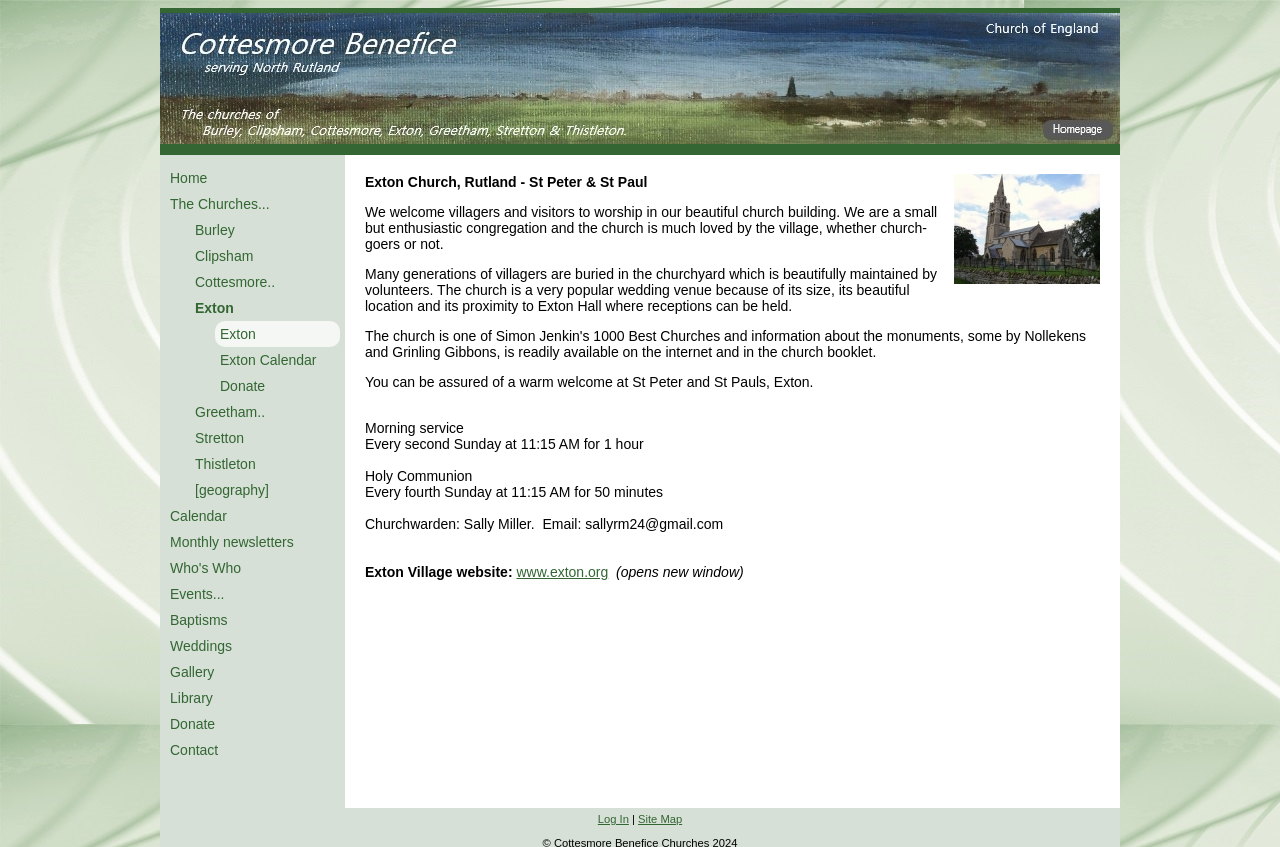Identify the bounding box of the UI element described as follows: "Carnegie Mellon News Home". Provide the coordinates as four float numbers in the range of 0 to 1 [left, top, right, bottom].

None